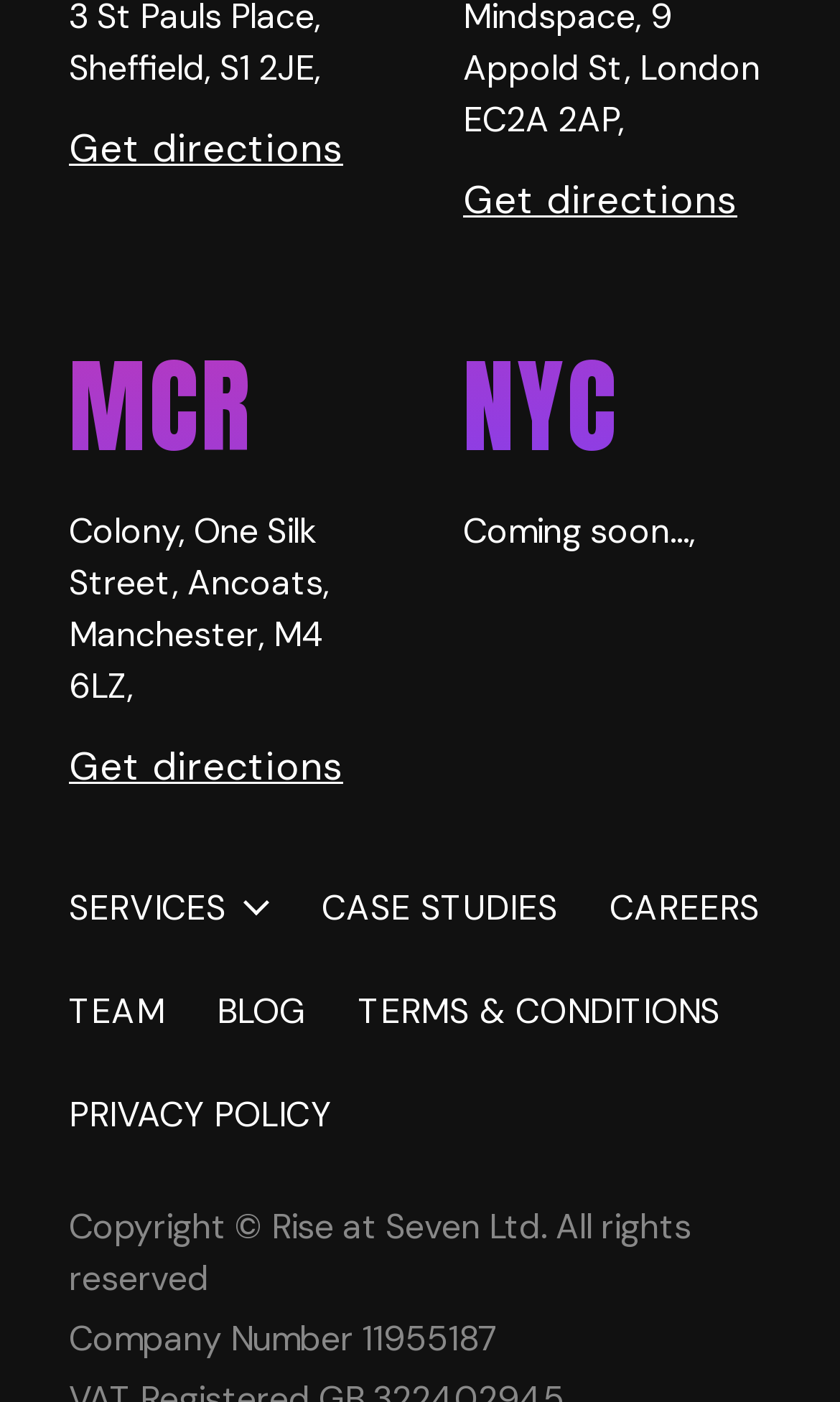Please provide the bounding box coordinates in the format (top-left x, top-left y, bottom-right x, bottom-right y). Remember, all values are floating point numbers between 0 and 1. What is the bounding box coordinate of the region described as: Services

[0.082, 0.63, 0.321, 0.667]